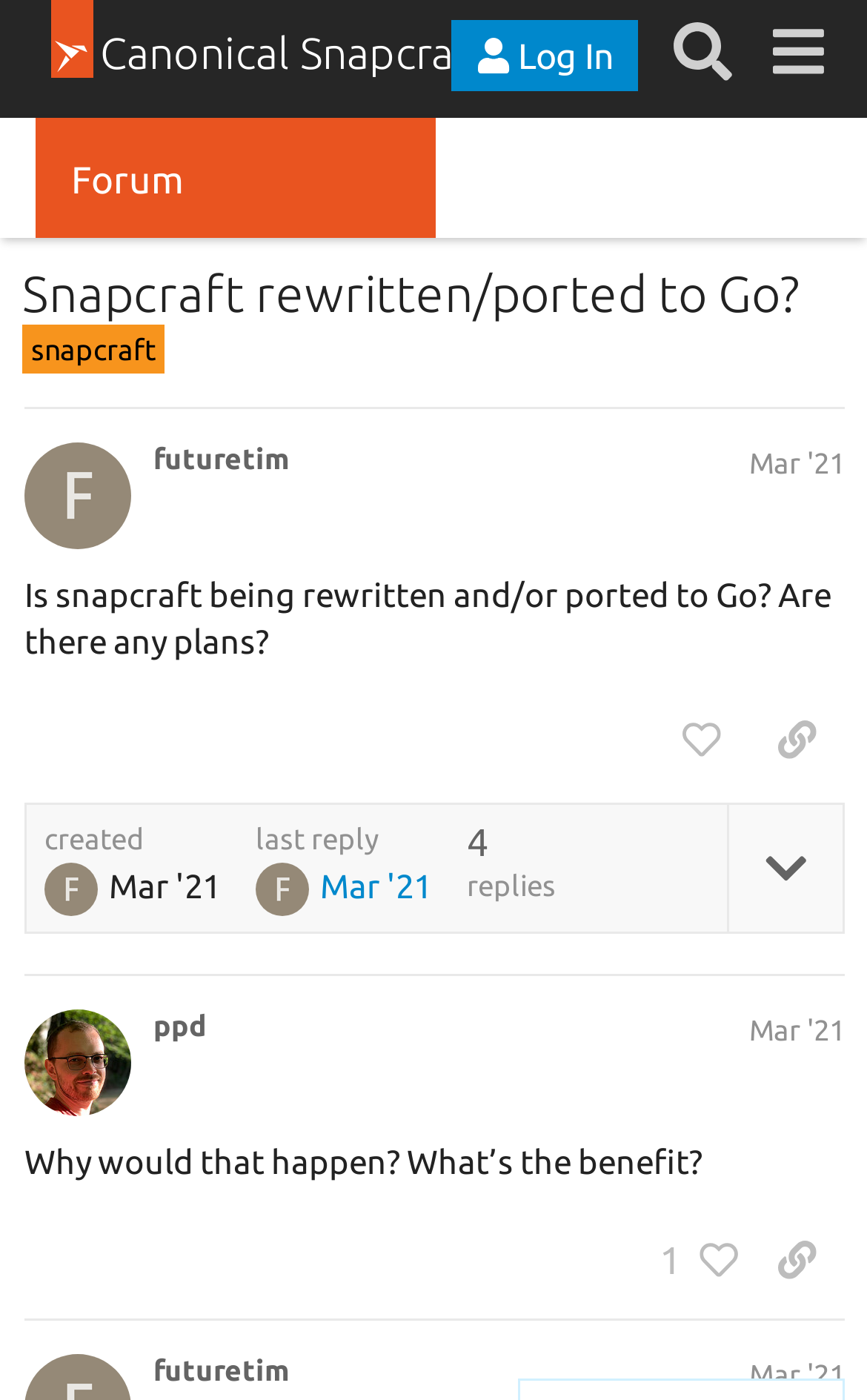Using the format (top-left x, top-left y, bottom-right x, bottom-right y), provide the bounding box coordinates for the described UI element. All values should be floating point numbers between 0 and 1: What Are The Chelating Agents?

None